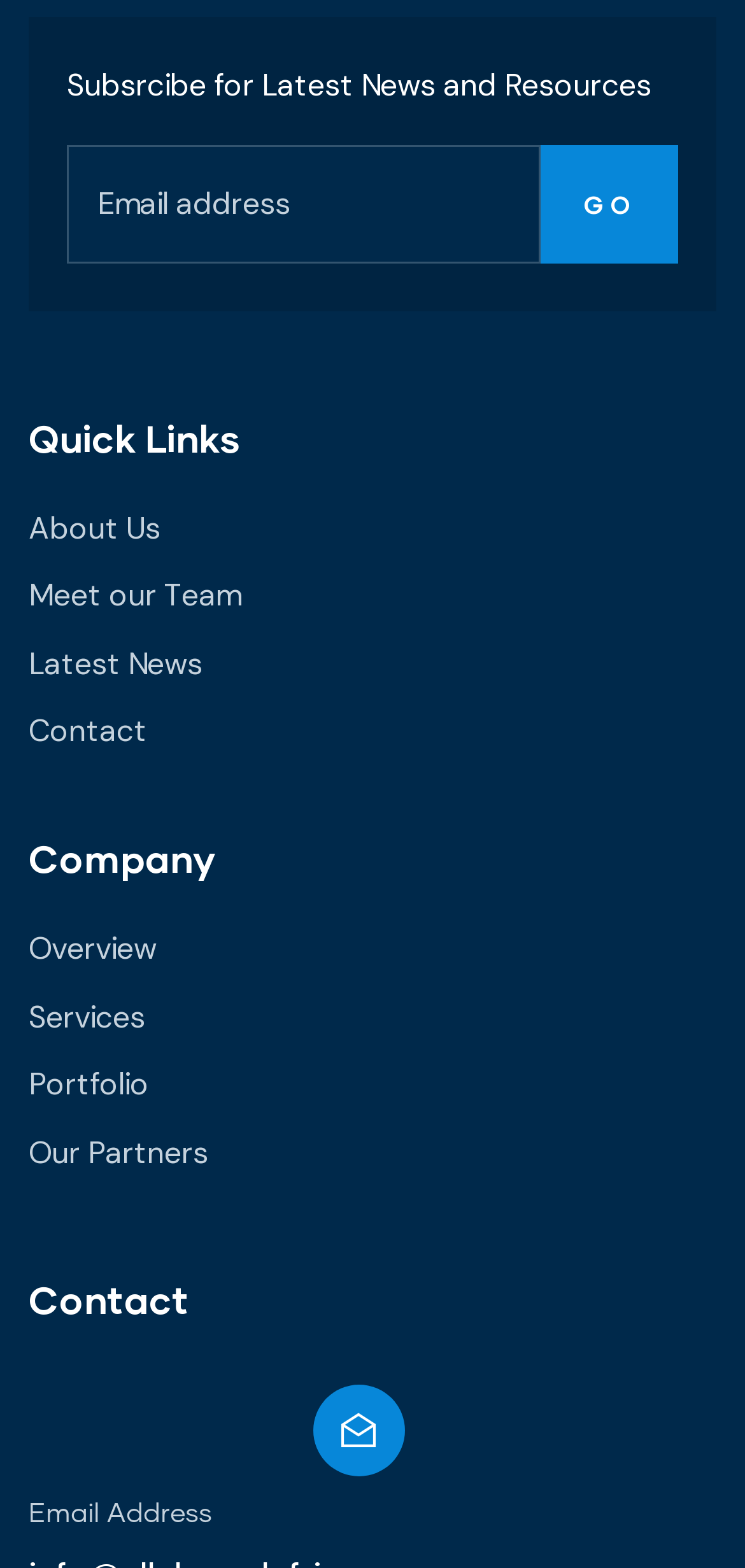Look at the image and give a detailed response to the following question: What is the position of the 'Contact' link?

The 'Contact' link is located below the 'Latest News' link and above the 'Company' heading, indicating its vertical position on the webpage.